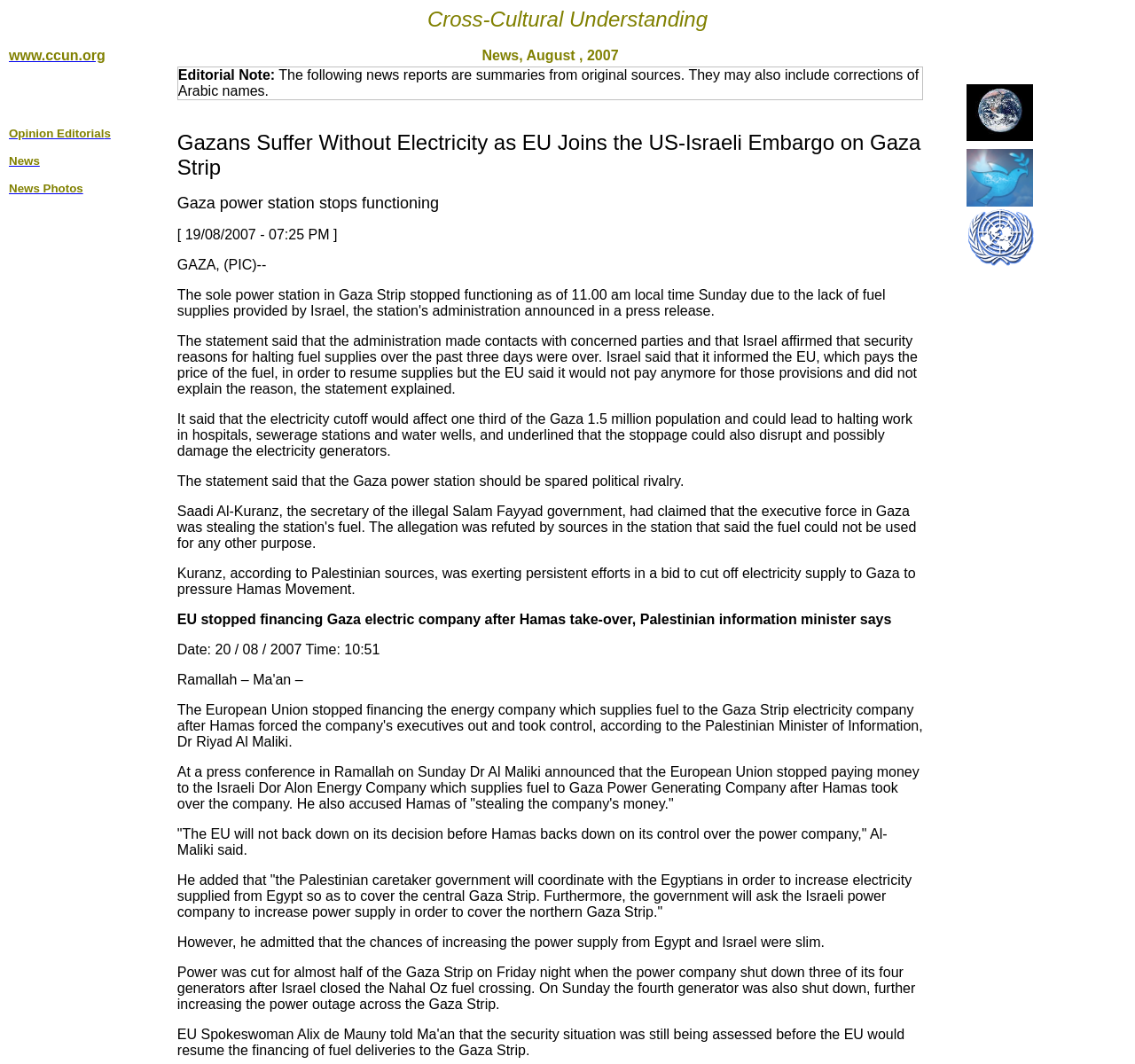Provide a thorough and detailed response to the question by examining the image: 
What is the website's domain name?

I found the website's domain name by looking at the top-left corner of the webpage, where it says 'www.ccun.org' in a link format.